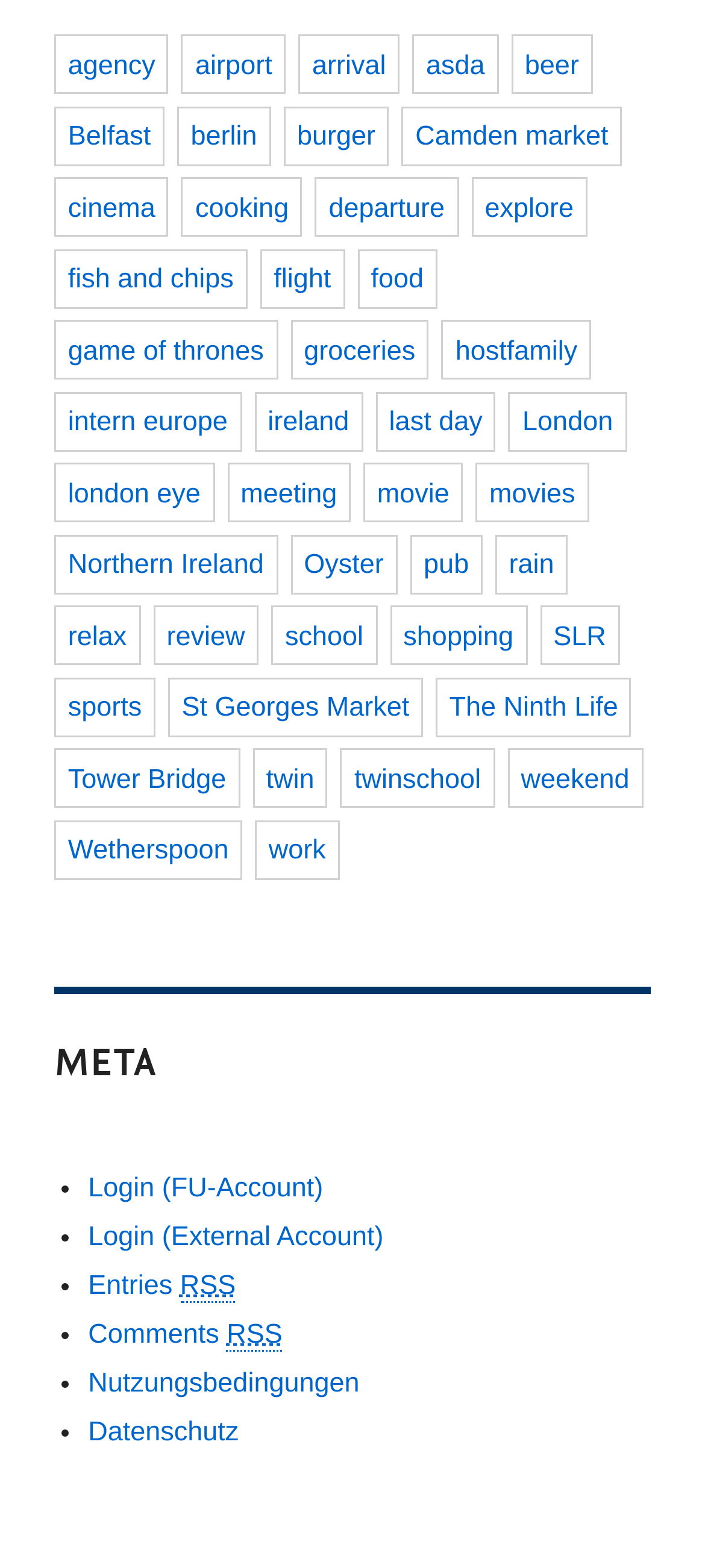What is the theme of the links in the 'Schlagwörter' section?
From the screenshot, provide a brief answer in one word or phrase.

Travel and daily life